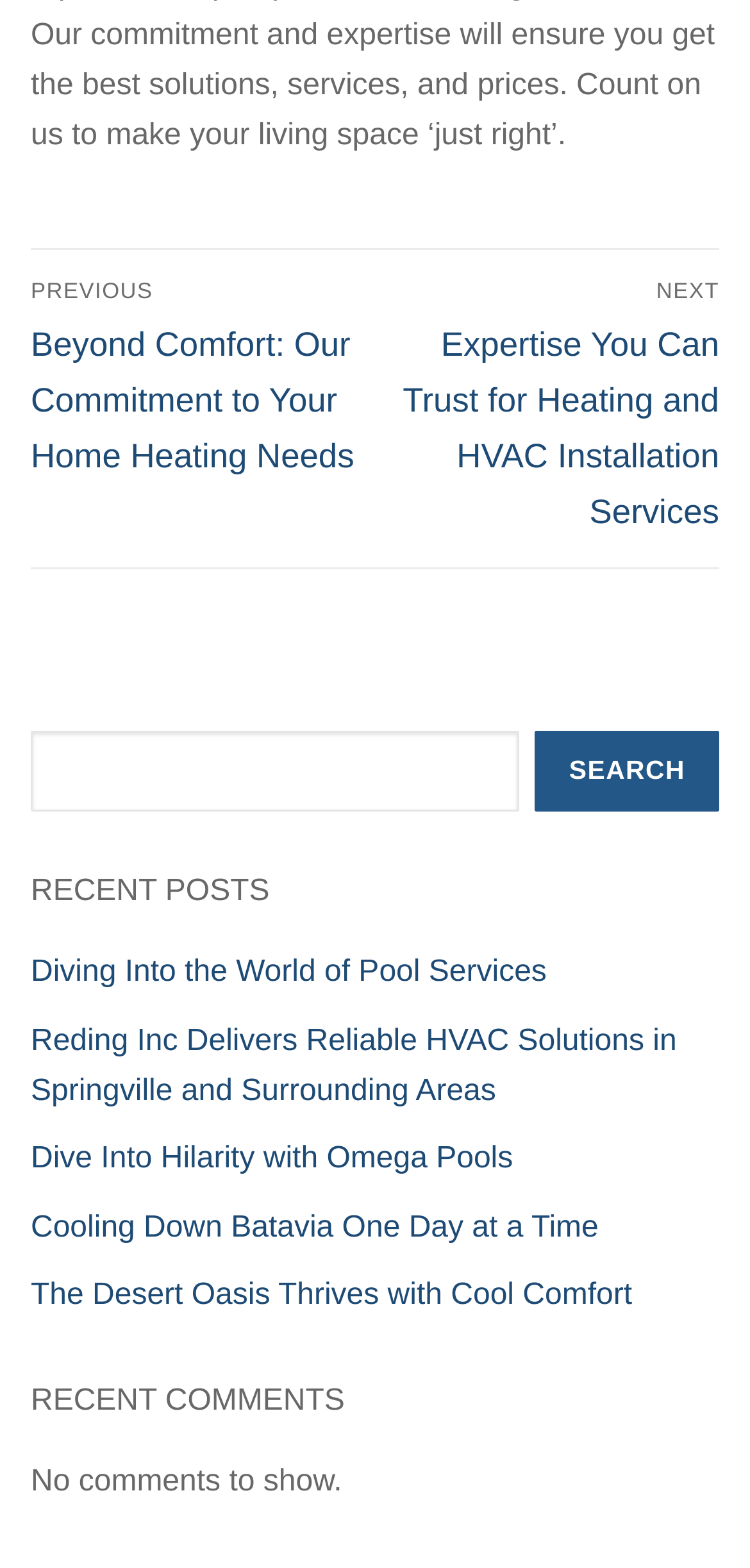Please locate the bounding box coordinates of the element's region that needs to be clicked to follow the instruction: "Visit Pinterest". The bounding box coordinates should be provided as four float numbers between 0 and 1, i.e., [left, top, right, bottom].

None